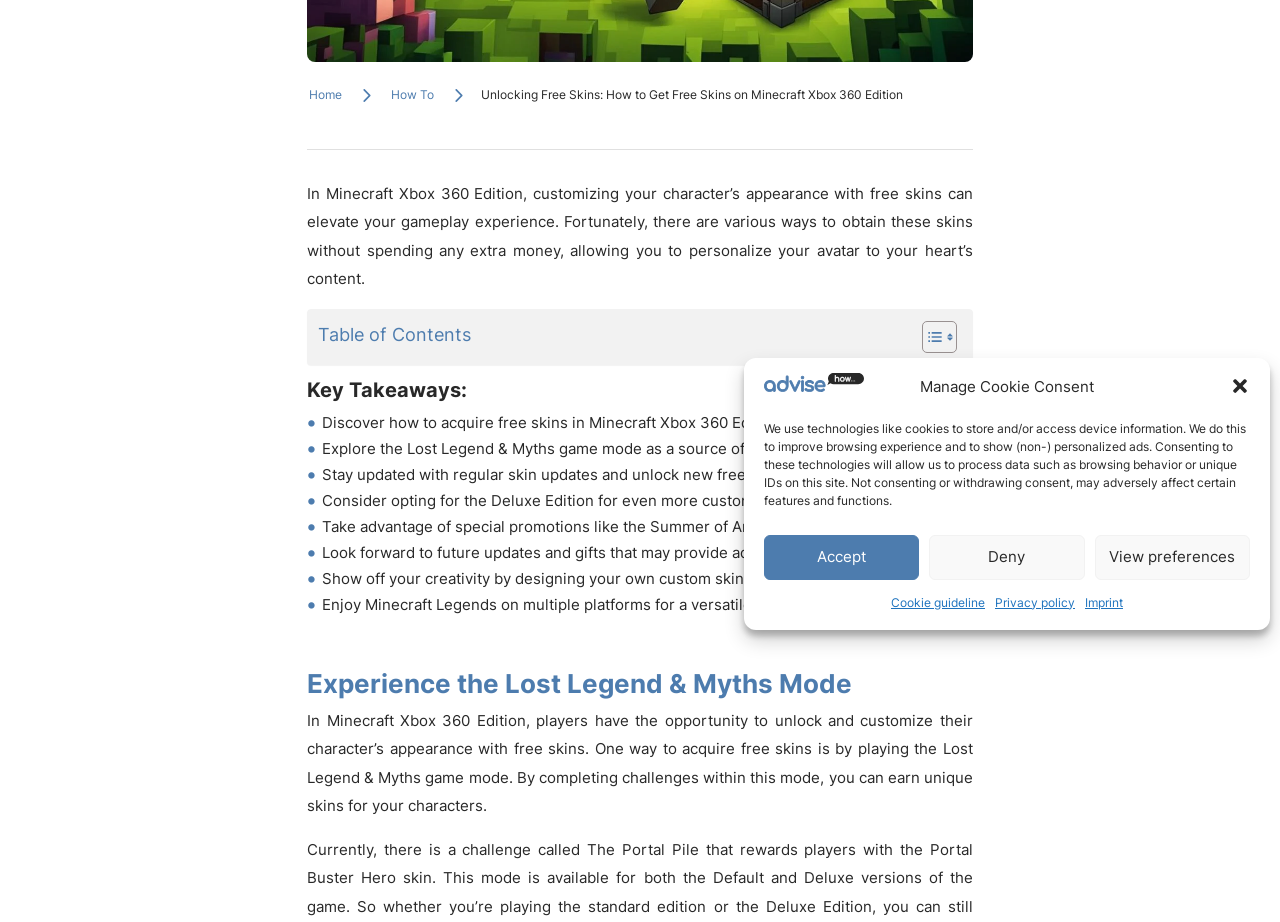Provide the bounding box coordinates of the HTML element this sentence describes: "Workspace ONE Access". The bounding box coordinates consist of four float numbers between 0 and 1, i.e., [left, top, right, bottom].

None